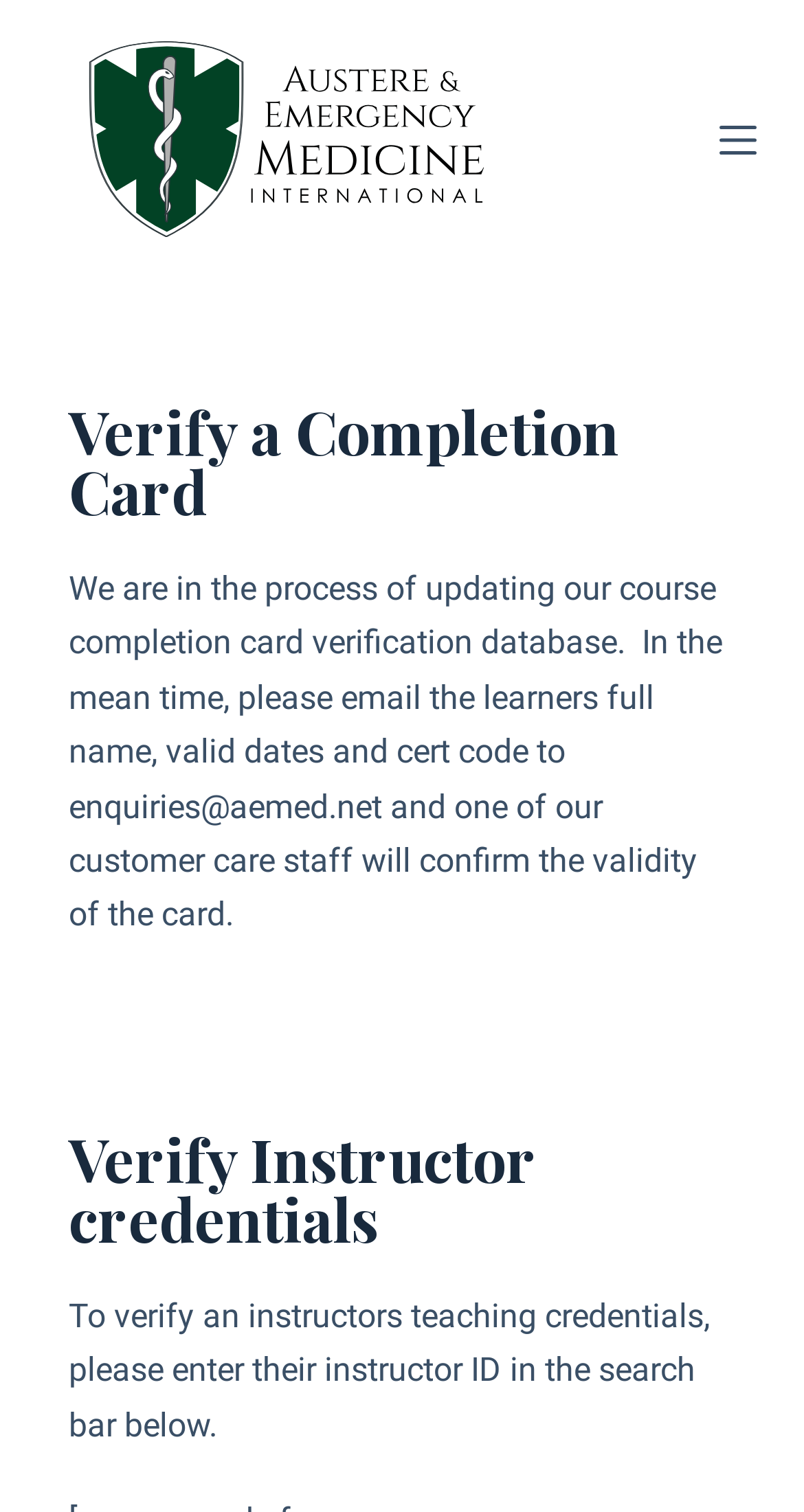From the image, can you give a detailed response to the question below:
What is the current status of the course completion card verification database?

The website is currently in the process of updating its course completion card verification database, which is why users are being asked to email their verification requests instead of using the website's usual functionality.